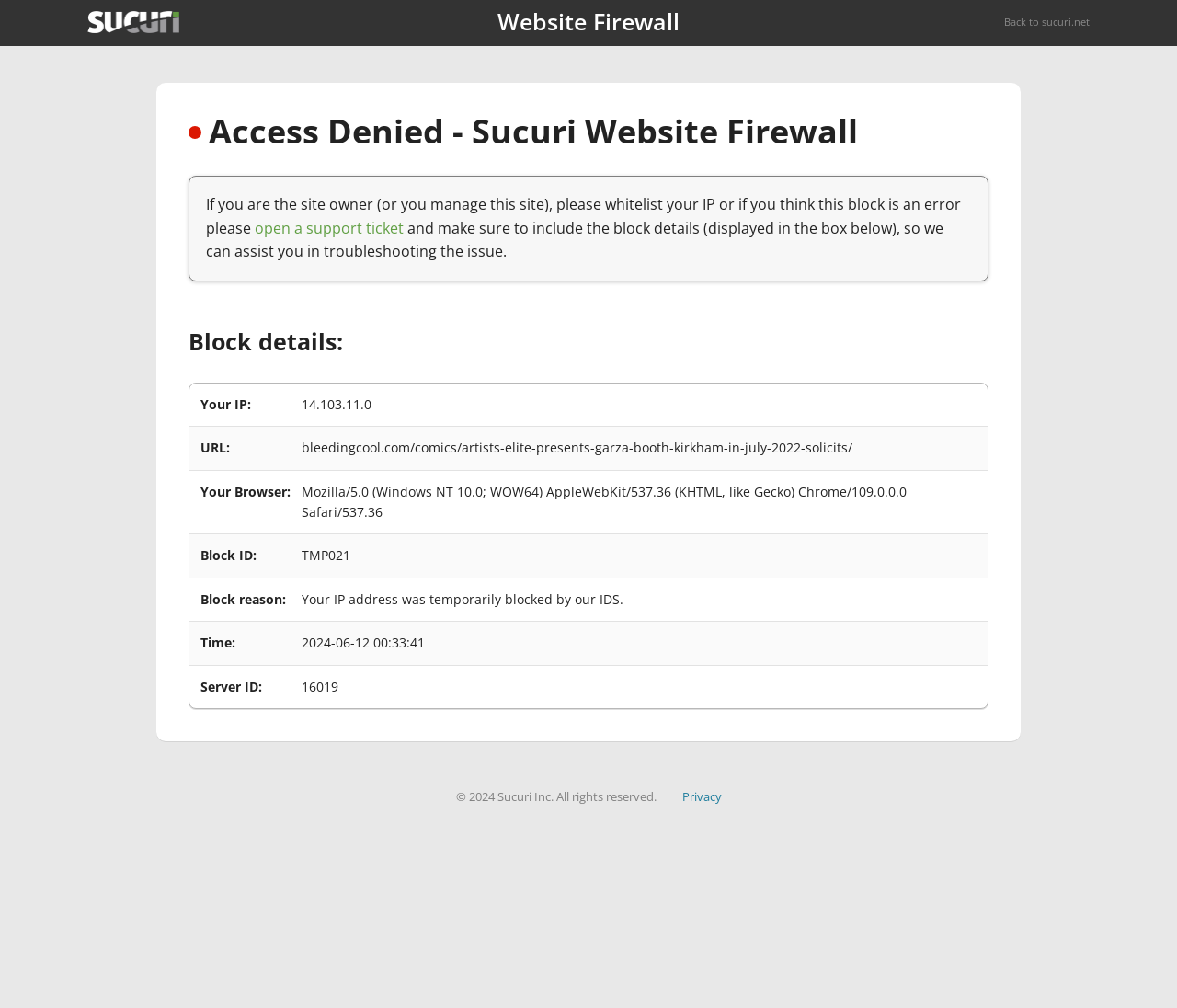Answer the question using only one word or a concise phrase: What is the copyright year of Sucuri Inc.?

2024